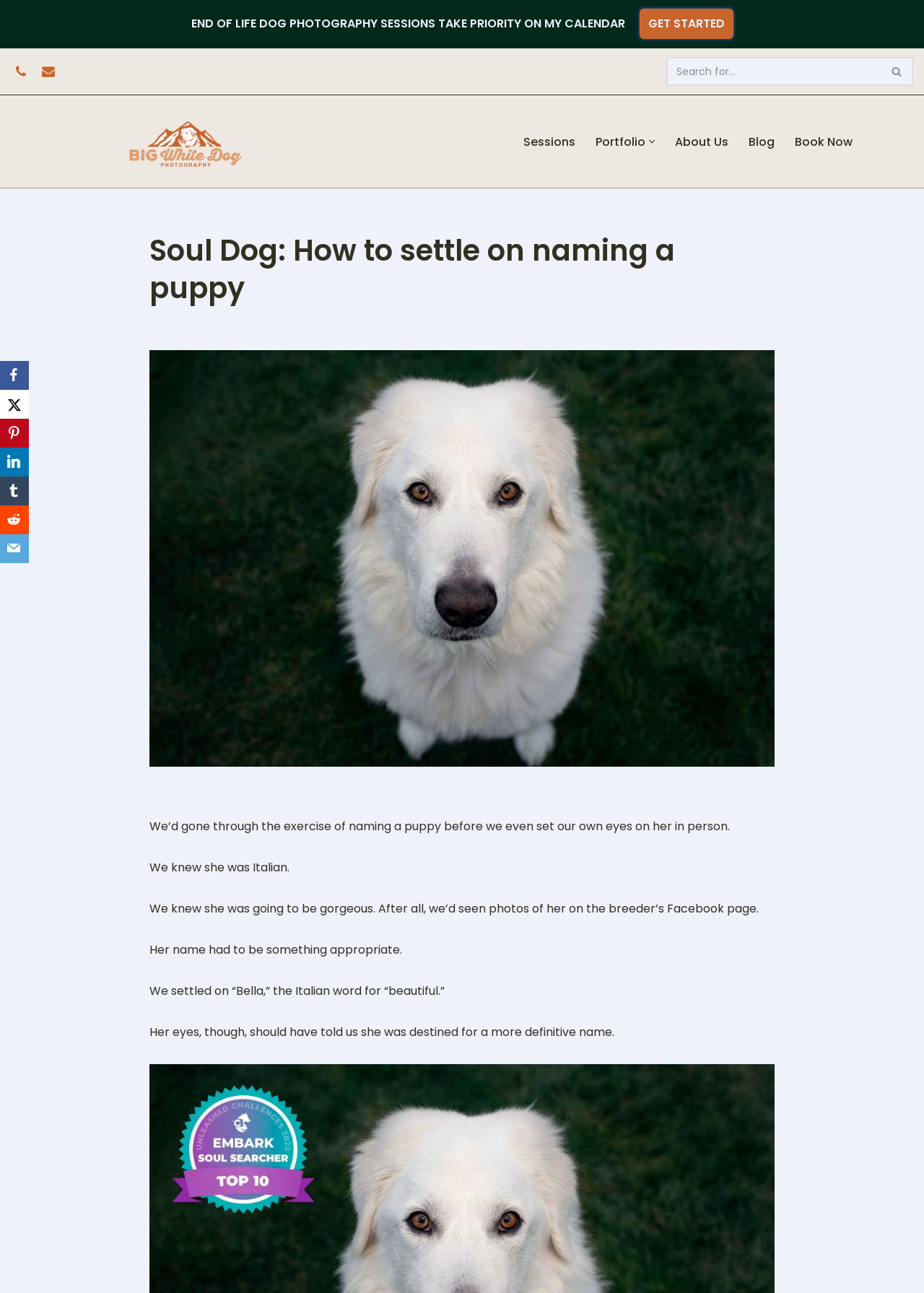Identify the bounding box coordinates necessary to click and complete the given instruction: "Click on 'GET STARTED'".

[0.692, 0.007, 0.793, 0.03]